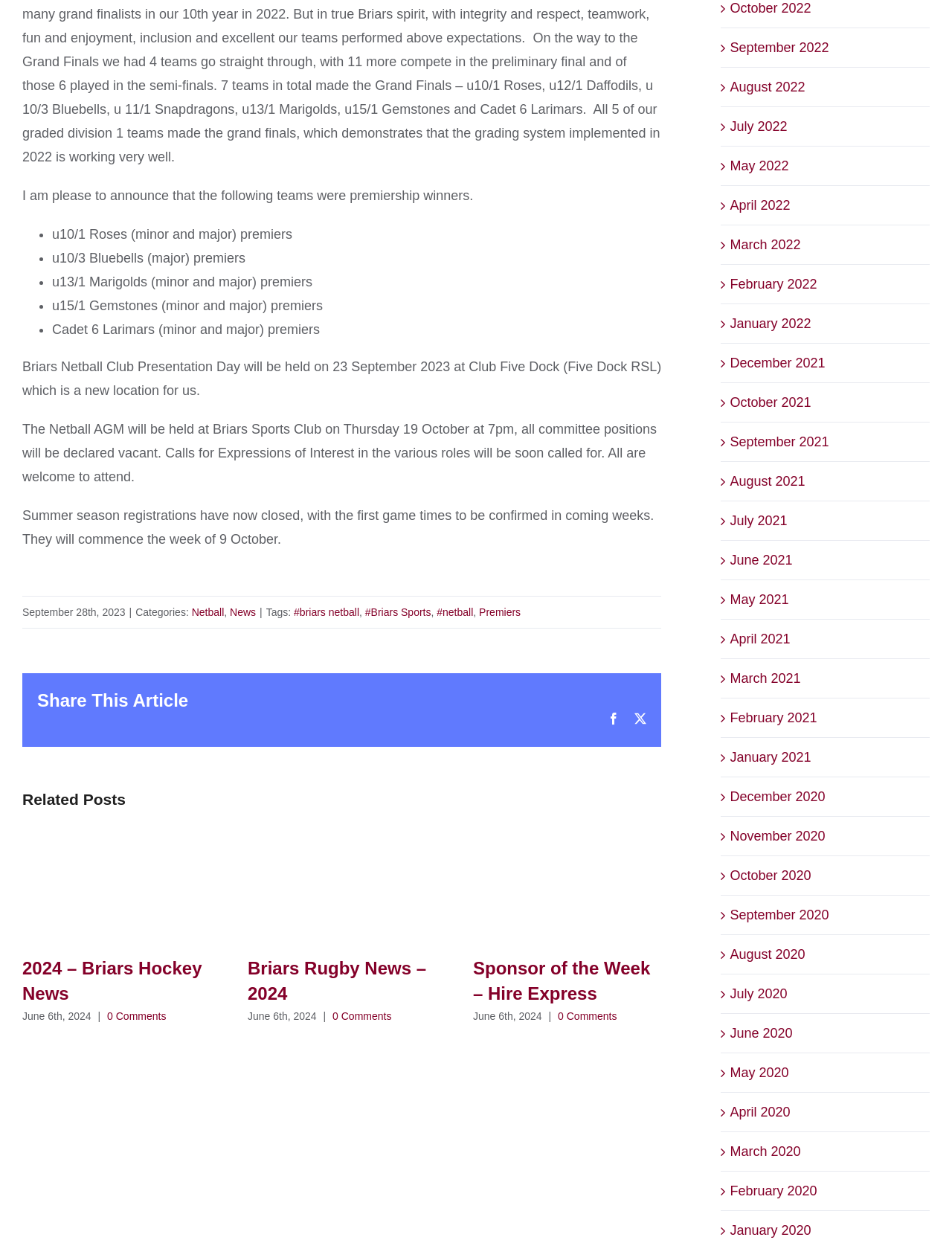Determine the coordinates of the bounding box for the clickable area needed to execute this instruction: "Read 'Briars Netball Club Presentation Day' announcement".

[0.023, 0.289, 0.695, 0.32]